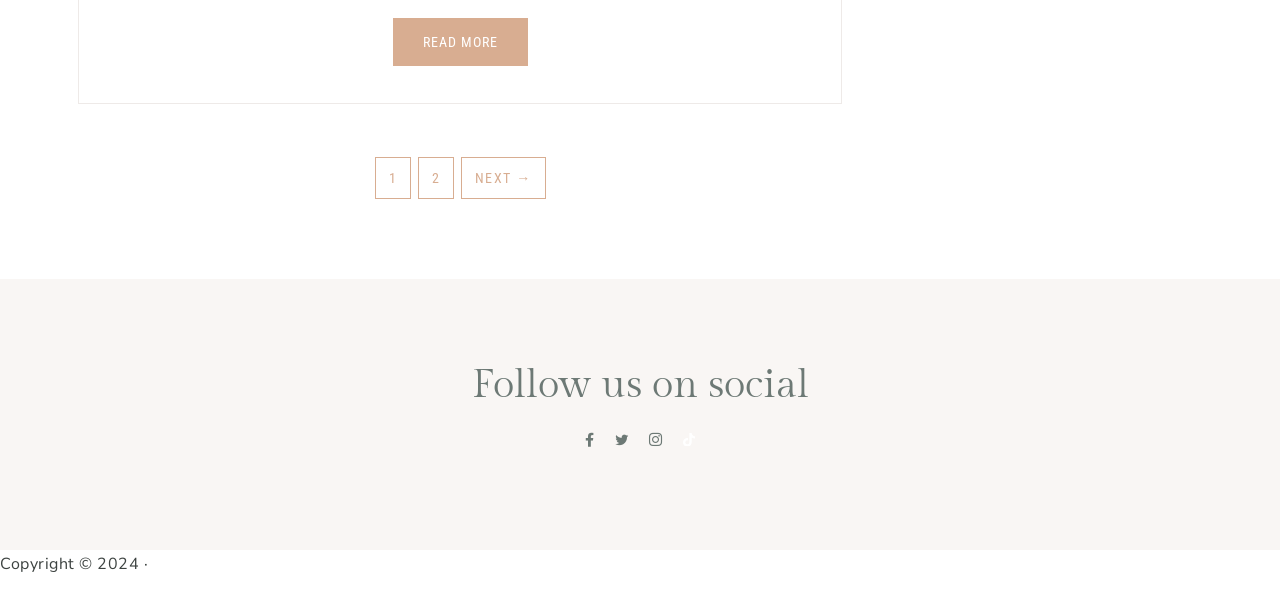What is the last page number in the pagination?
Please respond to the question with a detailed and thorough explanation.

By examining the pagination navigation element, we can see that there are three links: '1', '2', and 'NEXT →'. Therefore, the last page number in the pagination is '2'.